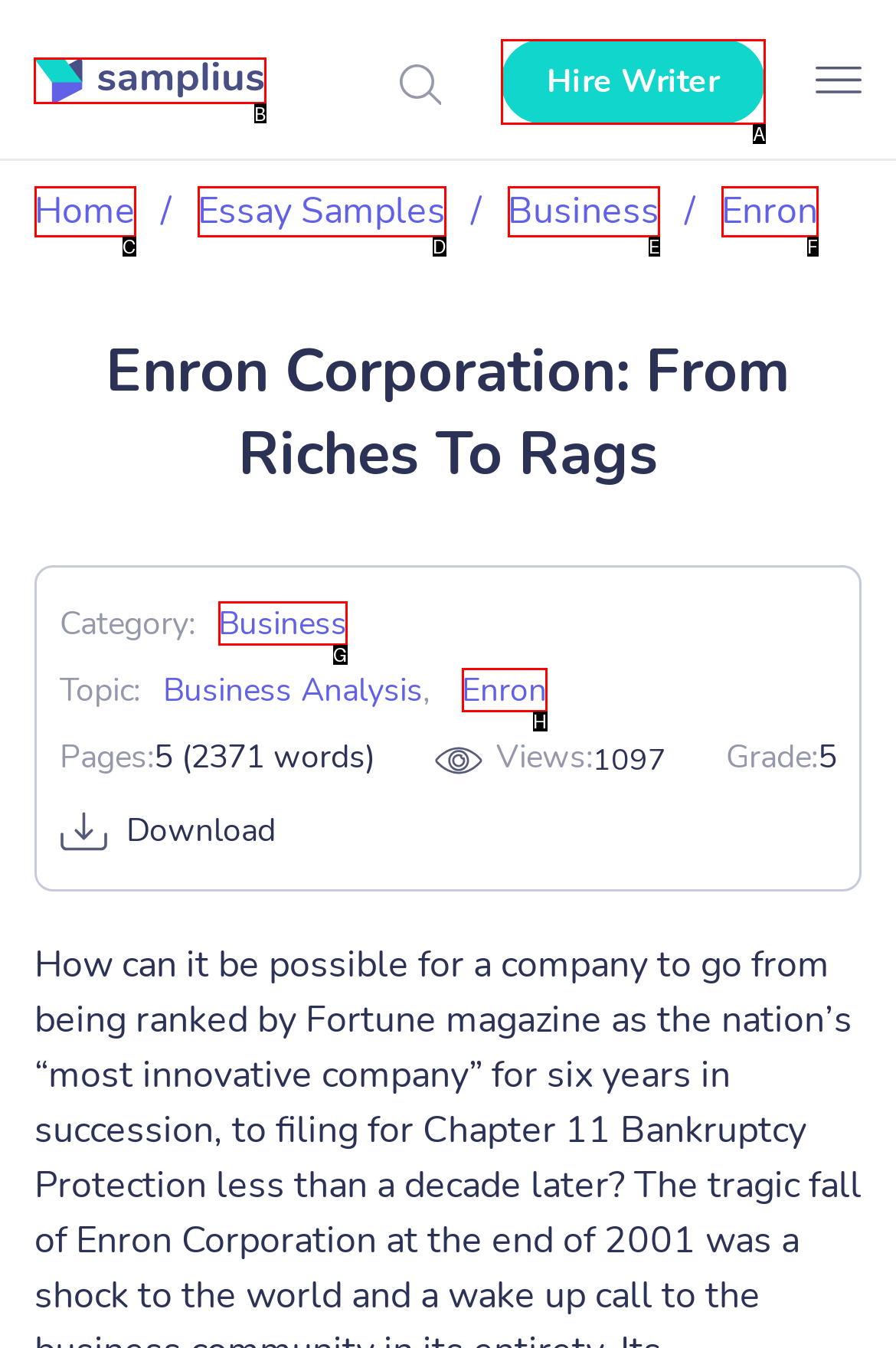Identify the letter of the UI element you should interact with to perform the task: Click on the Samplius link
Reply with the appropriate letter of the option.

B